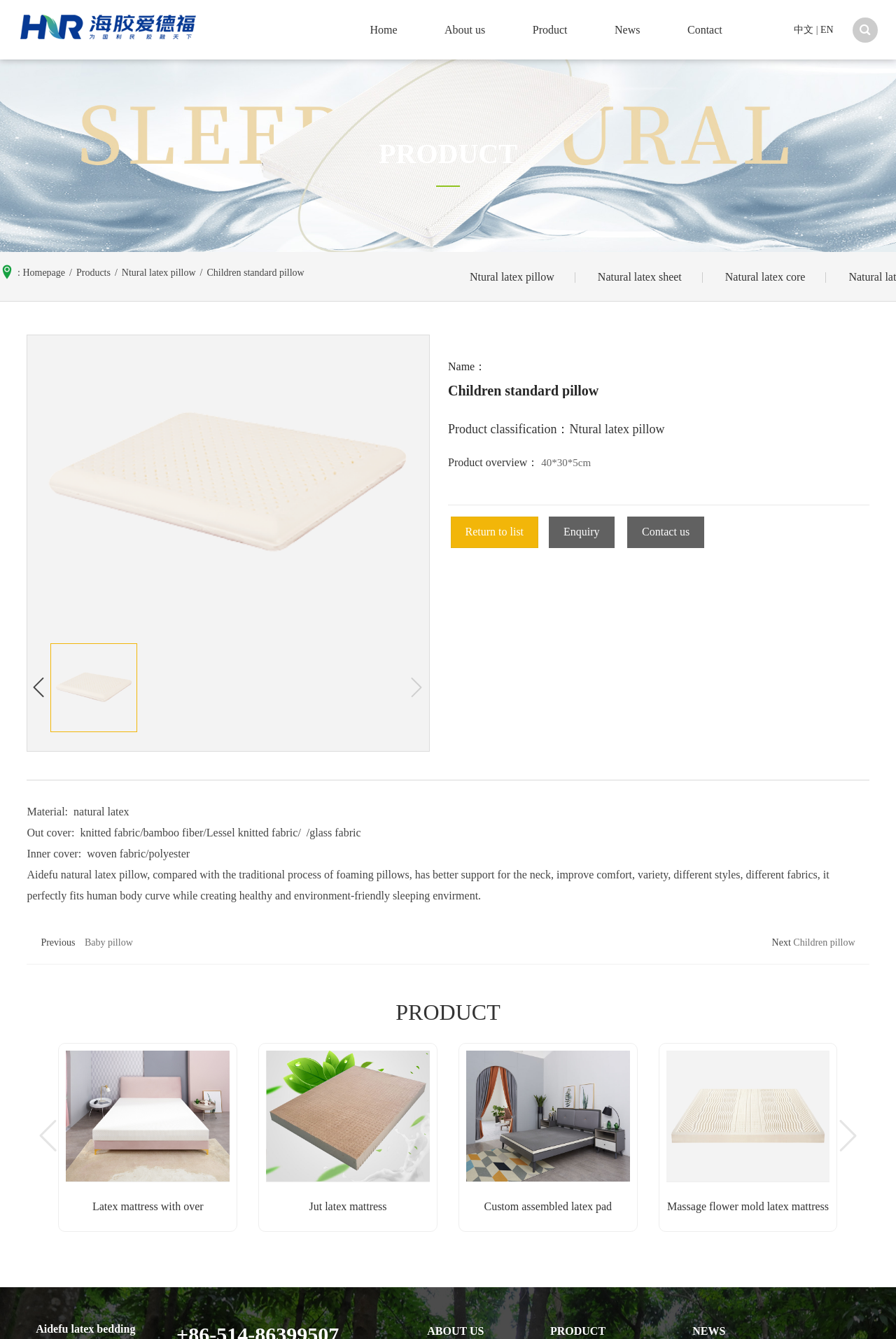Find the bounding box coordinates of the element's region that should be clicked in order to follow the given instruction: "Enquire about the 'Children standard pillow'". The coordinates should consist of four float numbers between 0 and 1, i.e., [left, top, right, bottom].

[0.613, 0.386, 0.686, 0.409]